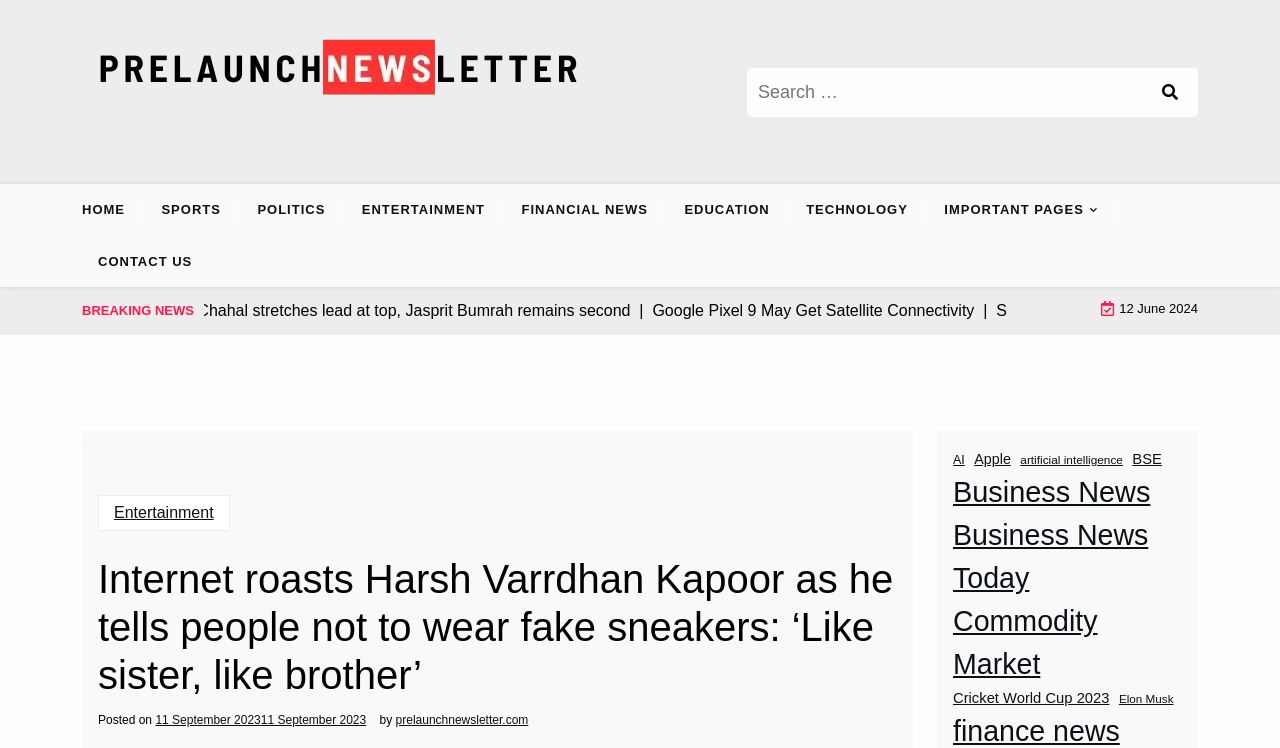How many news categories are listed on the top?
Examine the image and provide an in-depth answer to the question.

I counted the number of link elements with text such as 'HOME', 'SPORTS', 'POLITICS', etc. located at the top of the webpage, which represent different news categories.